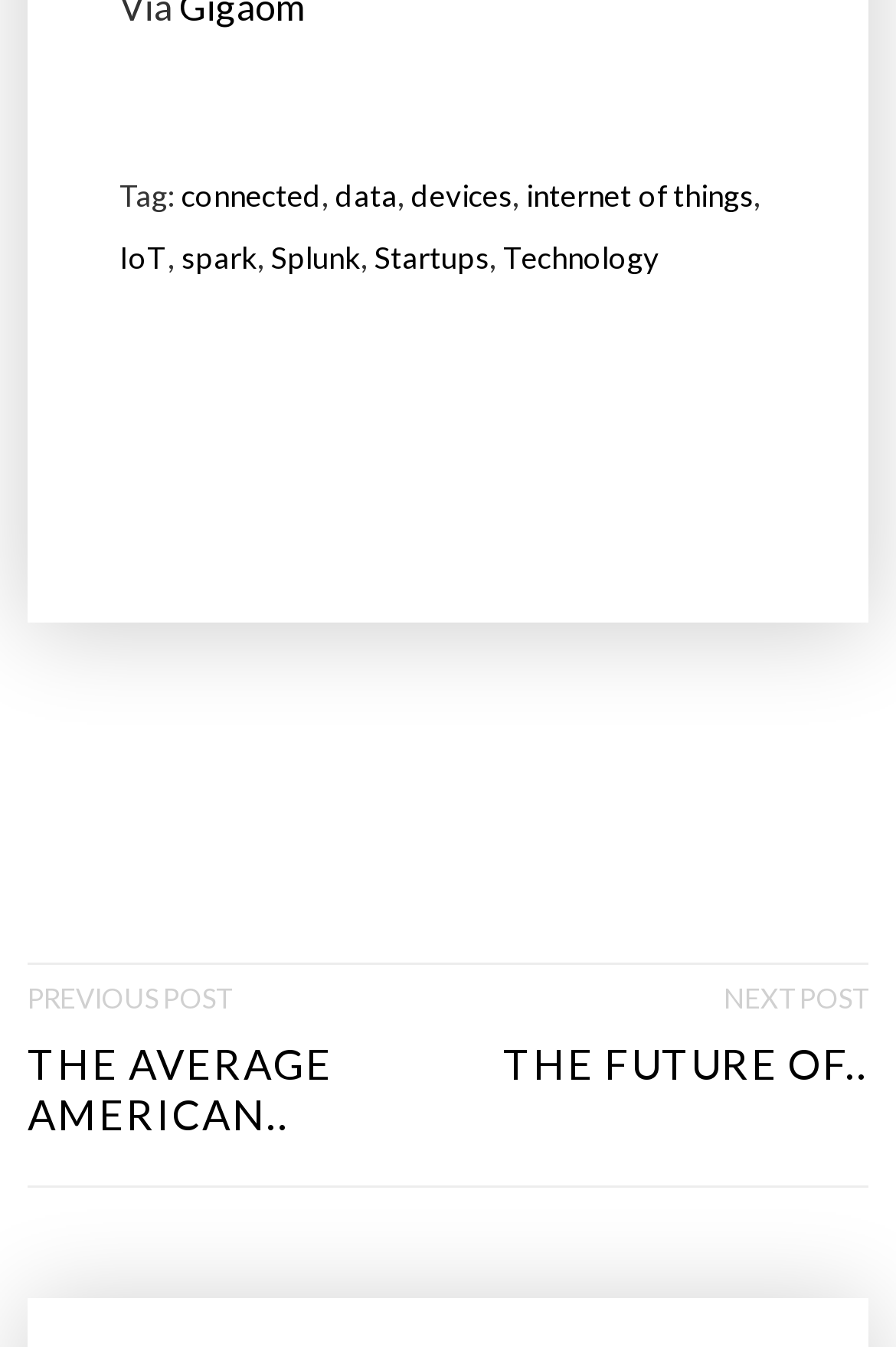How many links are in the post navigation section?
Analyze the image and provide a thorough answer to the question.

I counted the number of links in the post navigation section, which are 'PREVIOUS POST THE AVERAGE AMERICAN..' and 'NEXT POST THE FUTURE OF..'. There are 2 links in total.